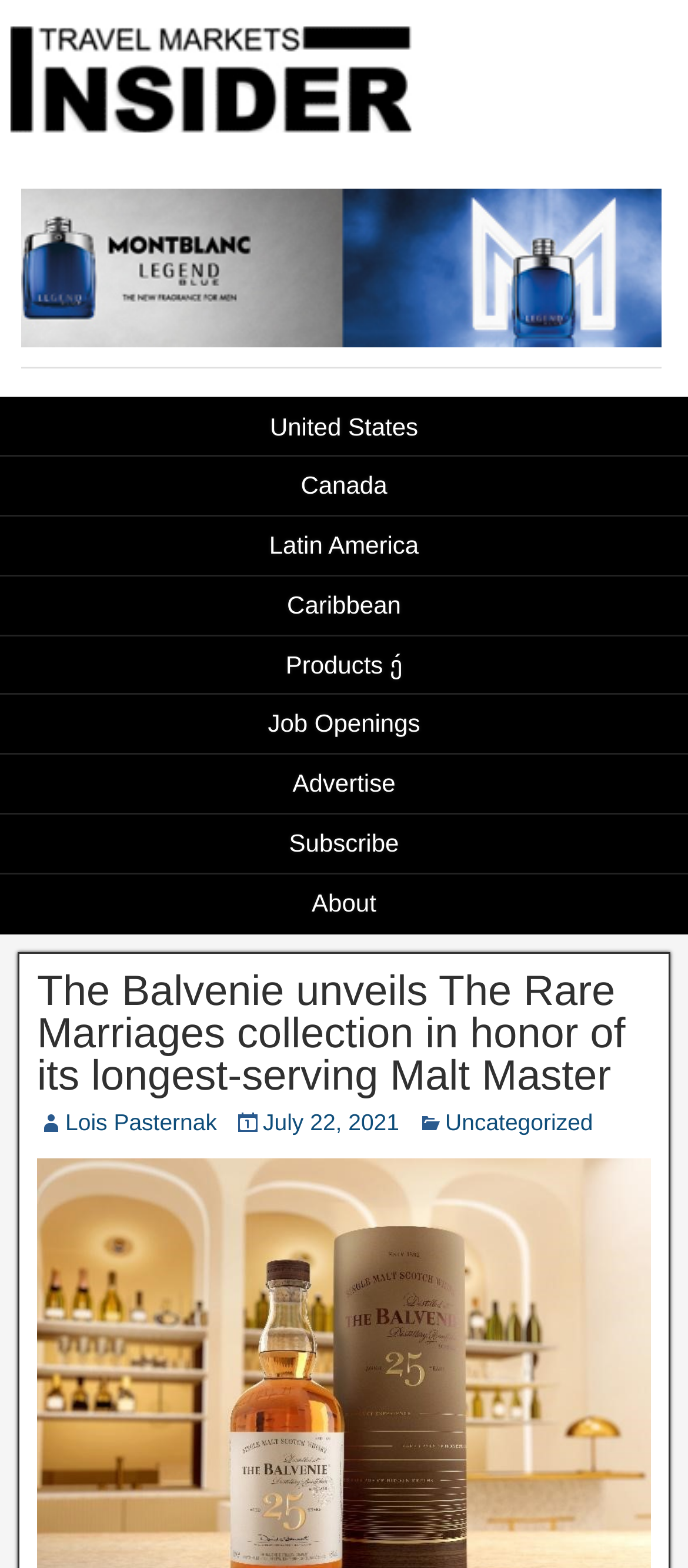Bounding box coordinates are specified in the format (top-left x, top-left y, bottom-right x, bottom-right y). All values are floating point numbers bounded between 0 and 1. Please provide the bounding box coordinate of the region this sentence describes: Lois Pasternak

[0.095, 0.707, 0.315, 0.724]